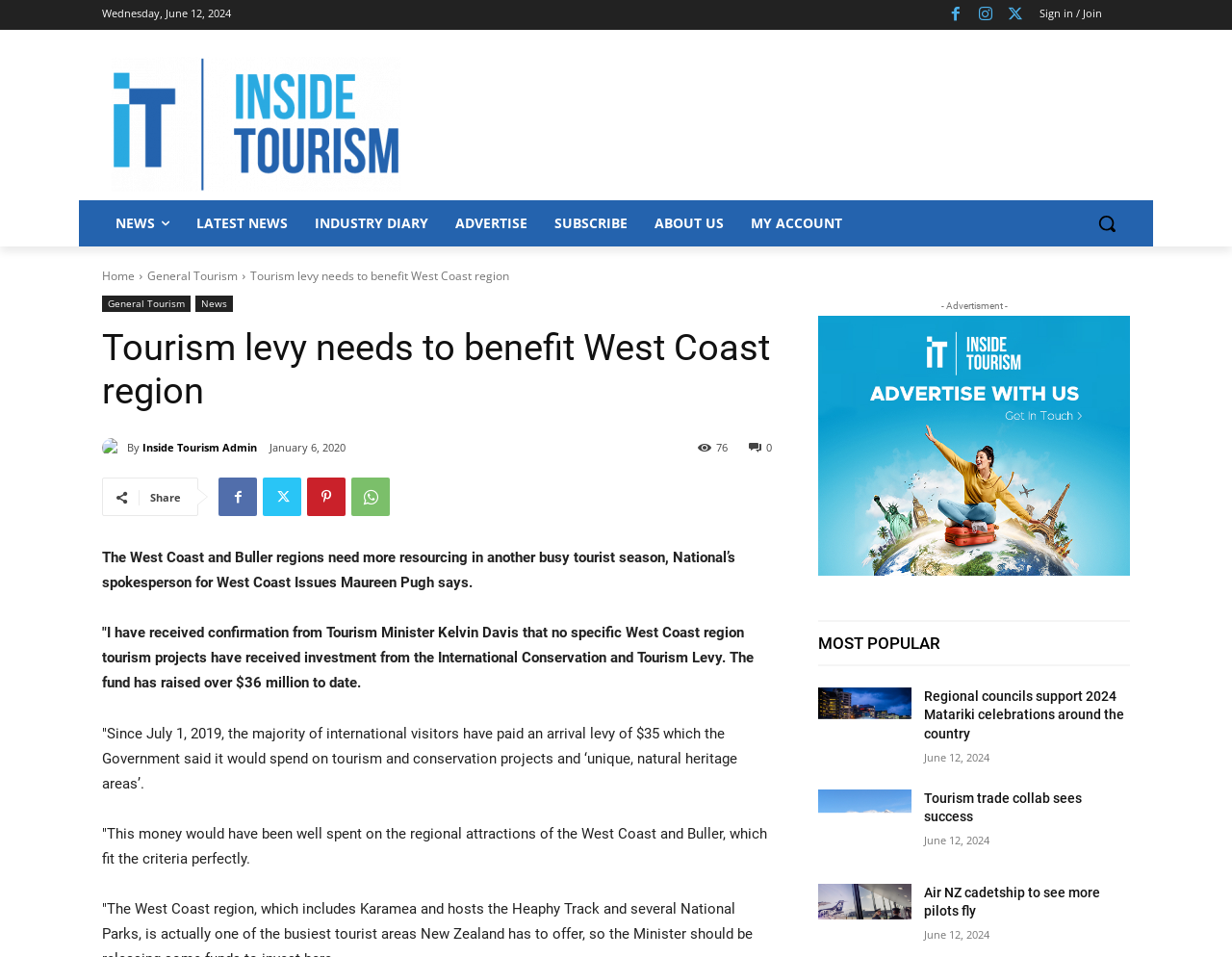Reply to the question with a single word or phrase:
What is the arrival levy paid by international visitors?

$35